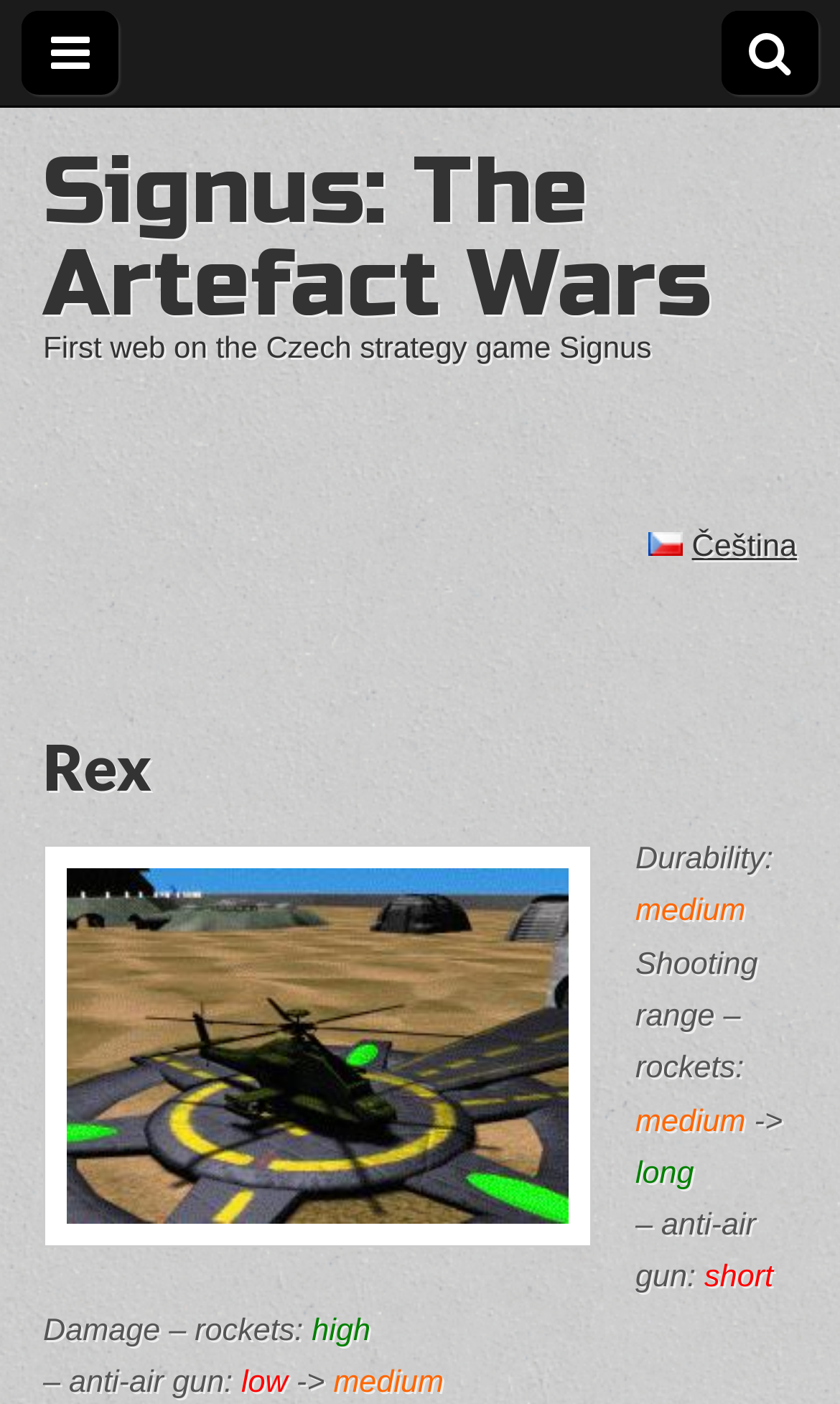Using the provided description Češ­ti­na, find the bounding box coordinates for the UI element. Provide the coordinates in (top-left x, top-left y, bottom-right x, bottom-right y) format, ensuring all values are between 0 and 1.

[0.772, 0.378, 0.949, 0.403]